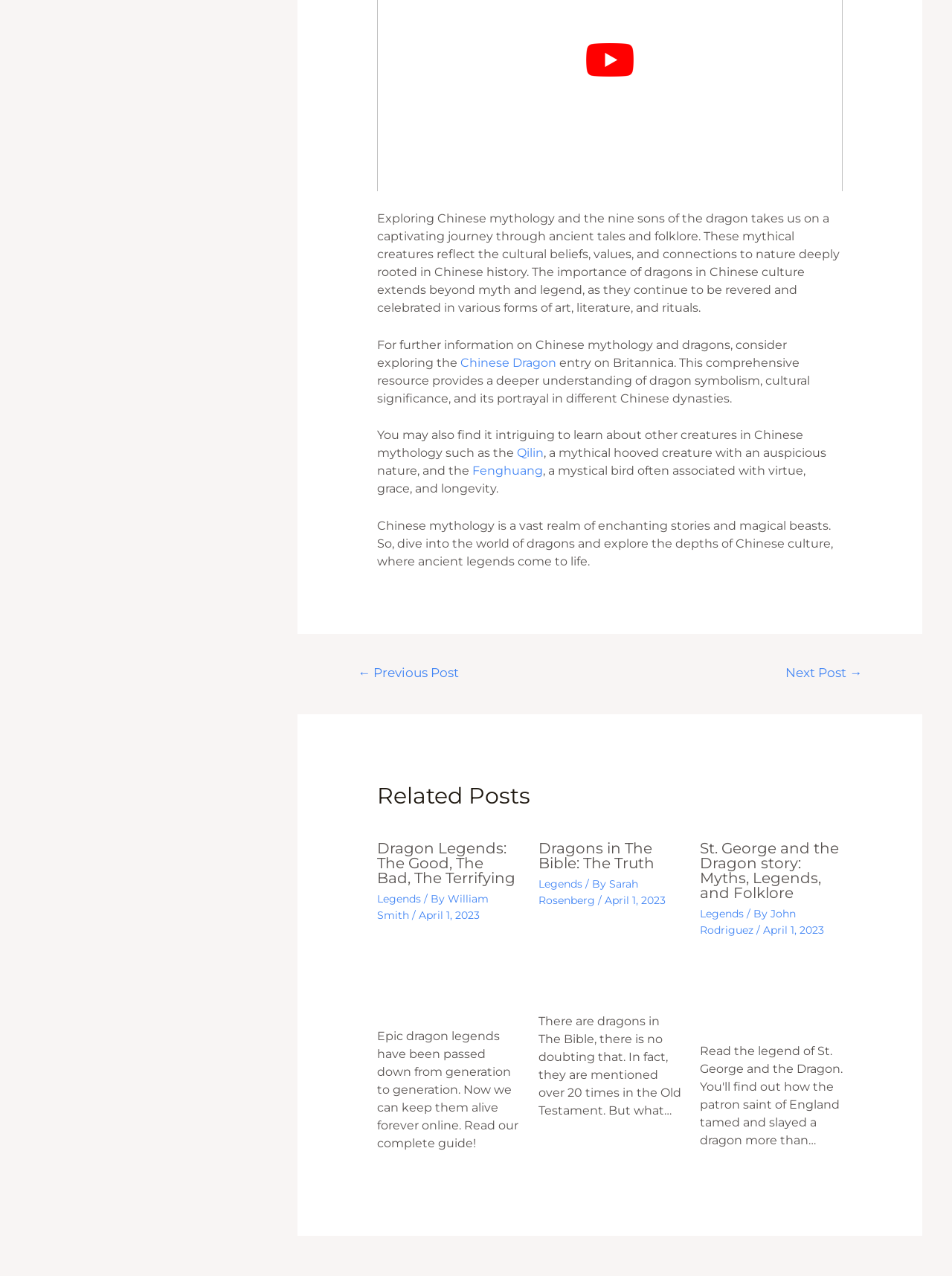Find the bounding box coordinates of the element you need to click on to perform this action: 'Login to Artvee'. The coordinates should be represented by four float values between 0 and 1, in the format [left, top, right, bottom].

None